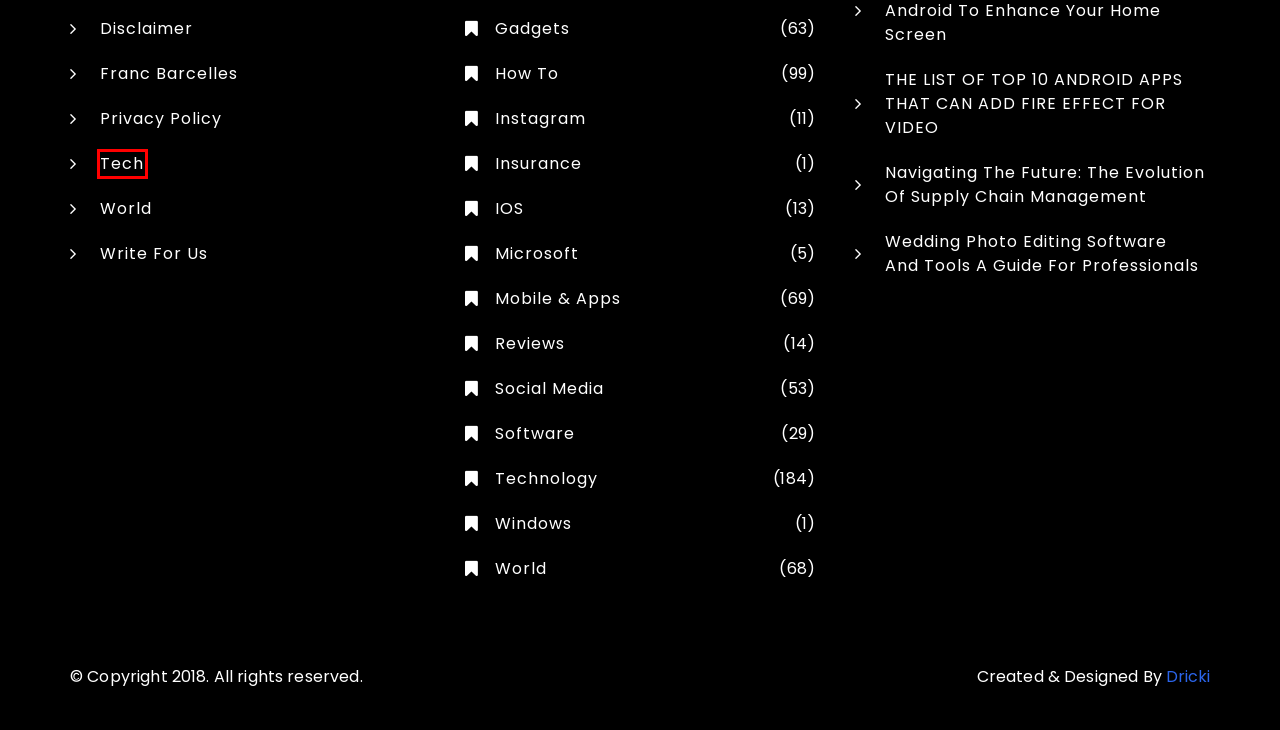Look at the screenshot of a webpage with a red bounding box and select the webpage description that best corresponds to the new page after clicking the element in the red box. Here are the options:
A. January 2019 - ETalkTech
B. September 2017 - ETalkTech
C. Privacy Policy - ETalkTech
D. November 2021 - ETalkTech
E. World - ETalkTech
F. SEO Services in India | Best SEO Company in India - Expert SEO Agency in India
G. Tech - ETalkTech
H. Franc Barcelles - ETalkTech

G